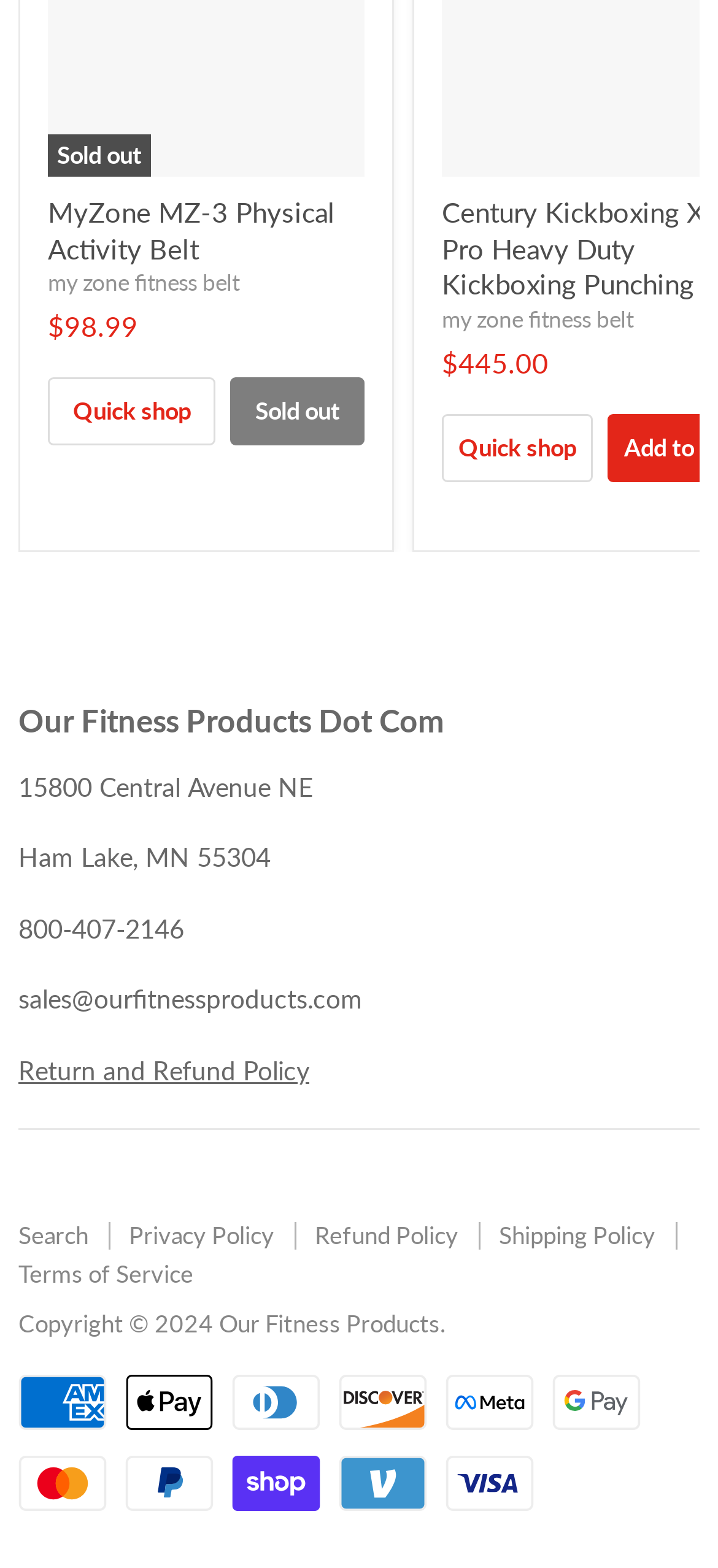Identify the bounding box coordinates of the clickable section necessary to follow the following instruction: "Click the 'Quick shop' button". The coordinates should be presented as four float numbers from 0 to 1, i.e., [left, top, right, bottom].

[0.615, 0.264, 0.826, 0.308]